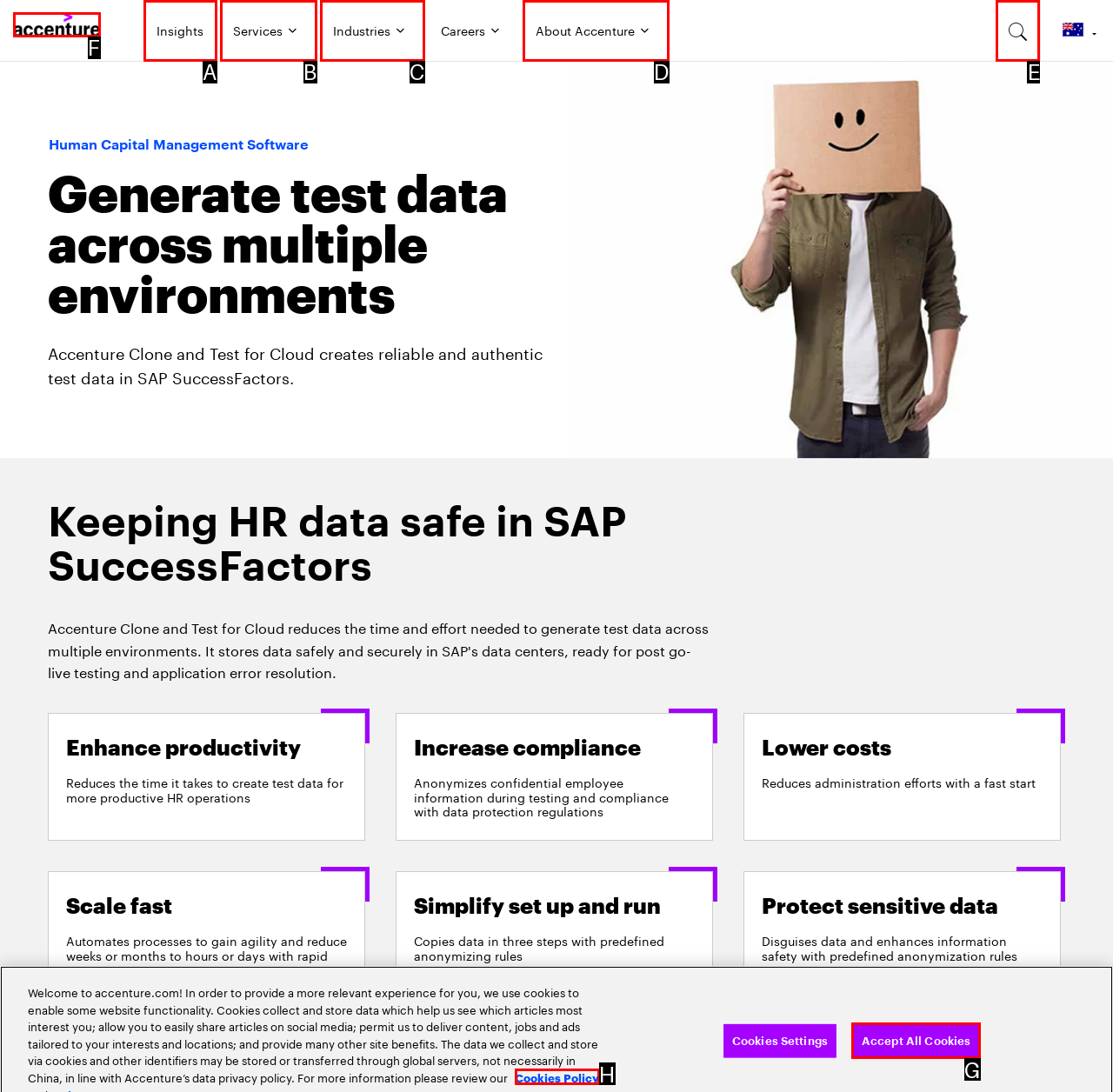Identify the correct UI element to click for the following task: Search for something Choose the option's letter based on the given choices.

E